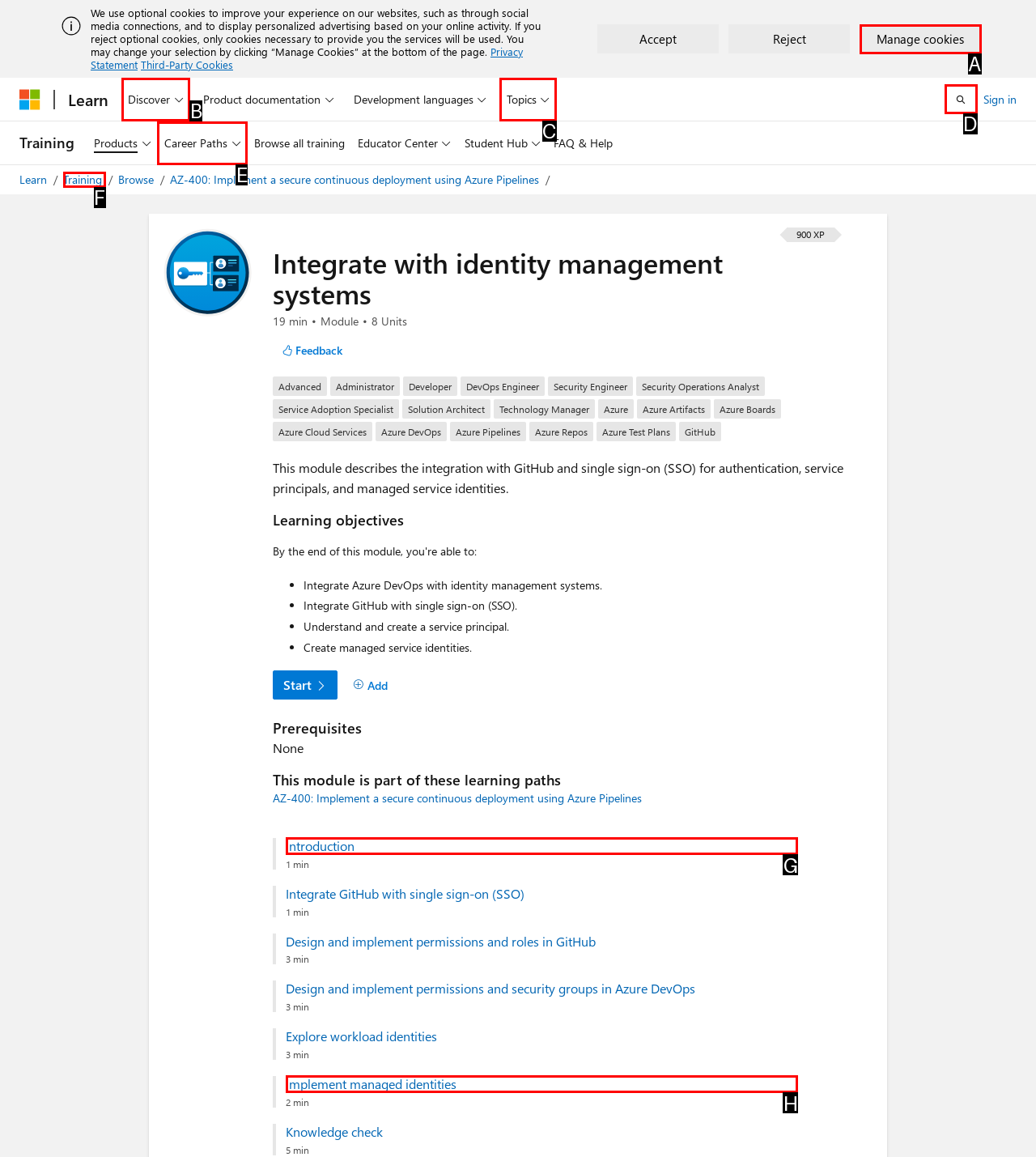Identify the option that corresponds to the description: Career Paths. Provide only the letter of the option directly.

E